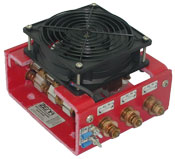Thoroughly describe what you see in the image.

The image features a red ZENA power generator's modular component, specifically designed for high current applications. This unit includes a cooling fan mounted on top to prevent overheating during operation, indicative of its robust performance capabilities. The generator is equipped with multiple connection ports for electrical integration, enhancing its versatility in various setups. This component is essential for applications requiring efficient power generation, making it ideal for users looking to install reliable energy solutions in vehicles or other demanding environments. Its durable design ensures longevity and effectiveness in delivering stable power outputs, particularly in high-amp scenarios.